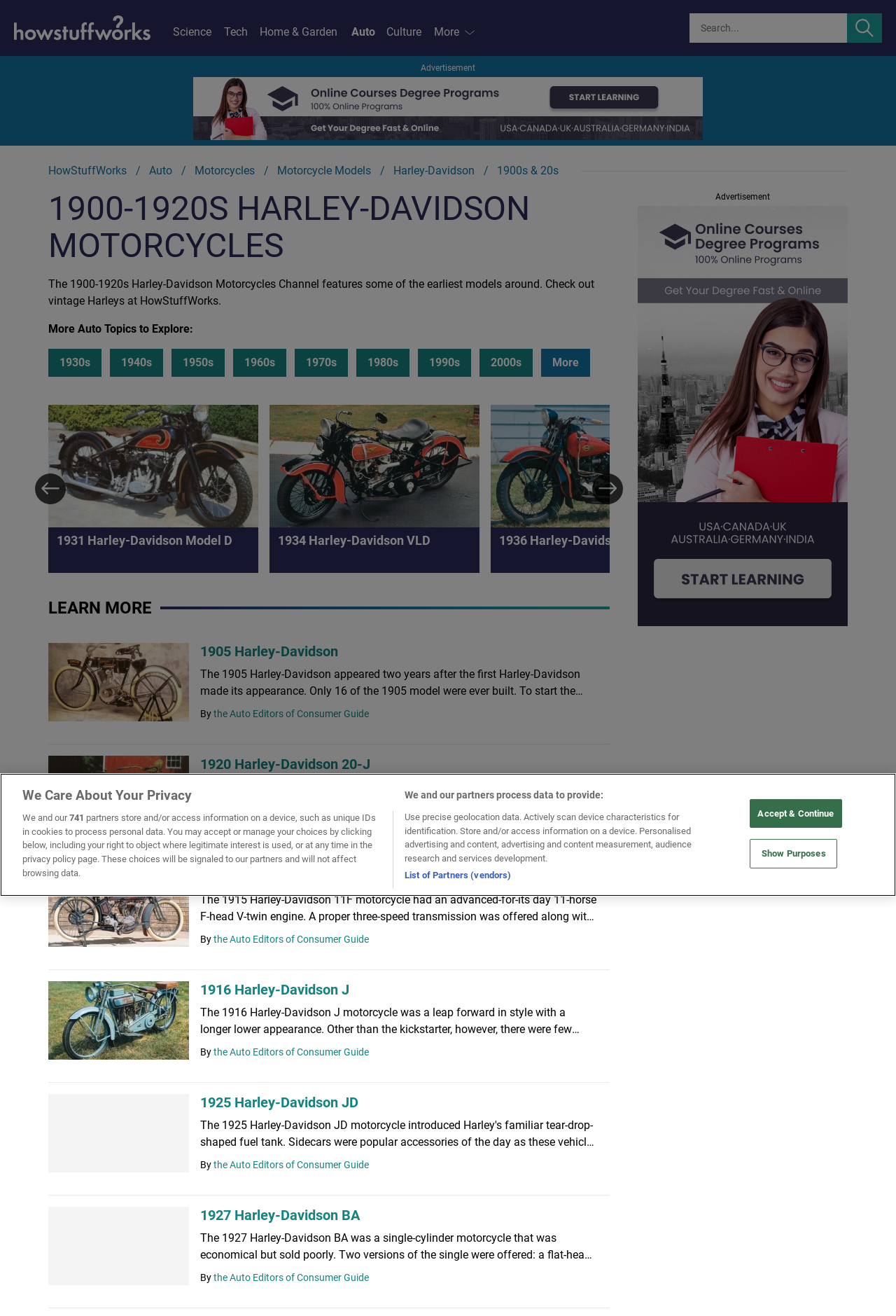Please identify the webpage's heading and generate its text content.

1900-1920S HARLEY-DAVIDSON MOTORCYCLES